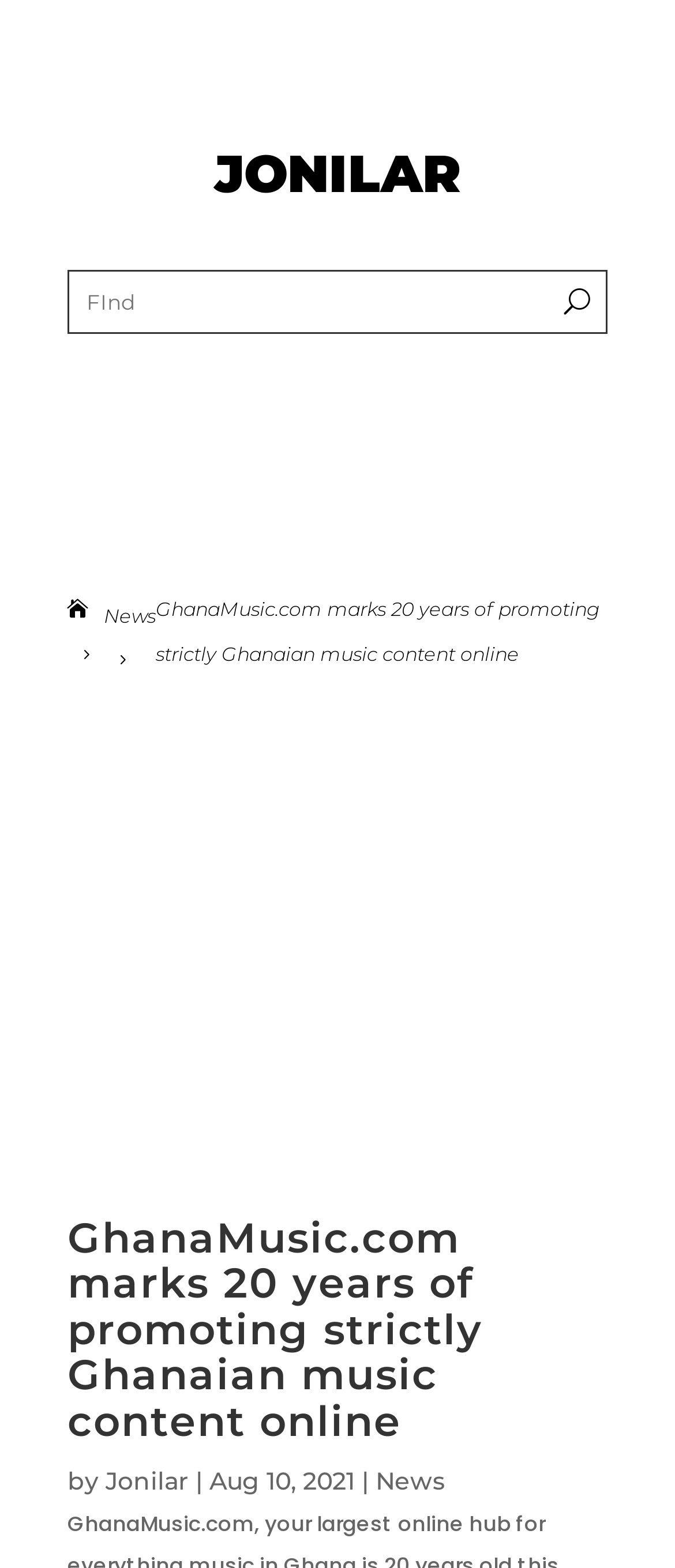Please provide a brief answer to the question using only one word or phrase: 
What is the purpose of the searchbox?

To find content